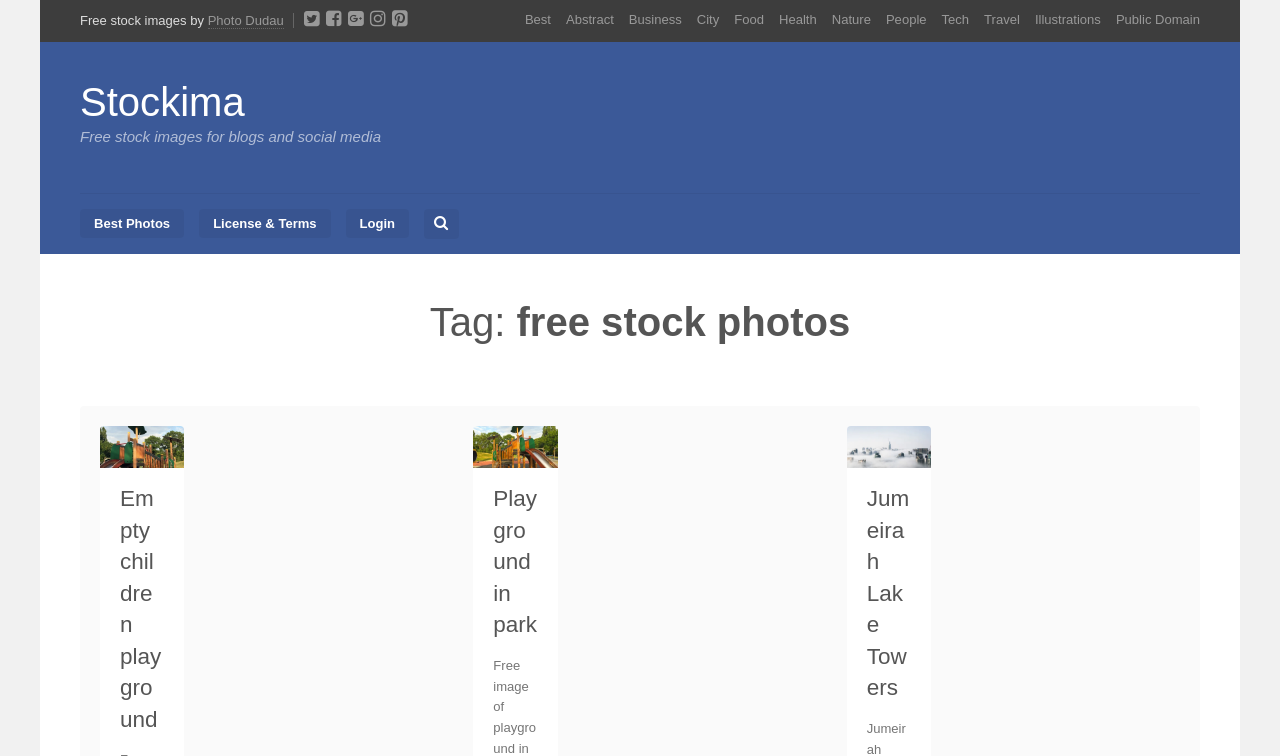Please mark the clickable region by giving the bounding box coordinates needed to complete this instruction: "Search for free stock photos".

[0.331, 0.277, 0.359, 0.316]